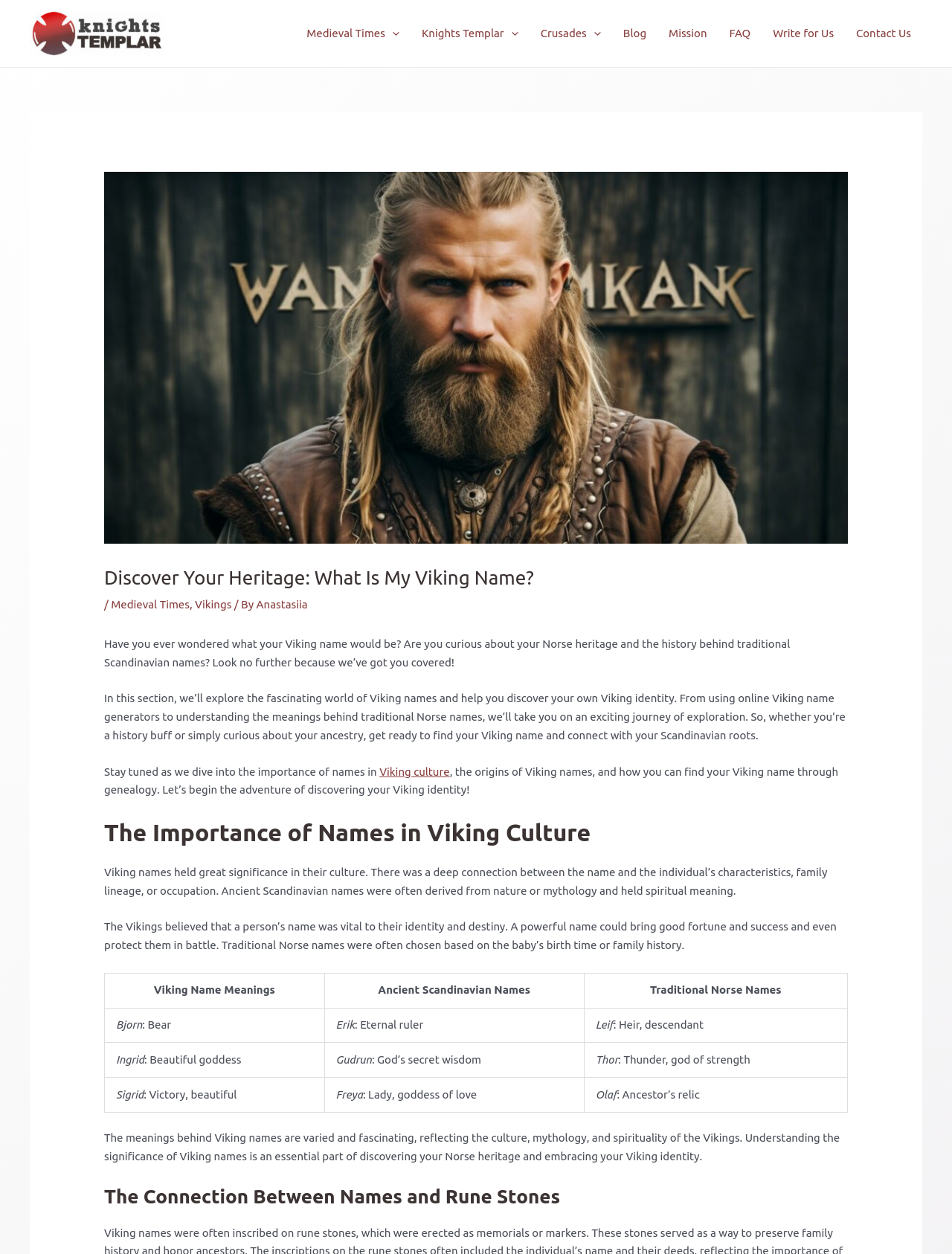What is the connection between names and rune stones?
Using the image as a reference, answer the question with a short word or phrase.

Not explicitly stated